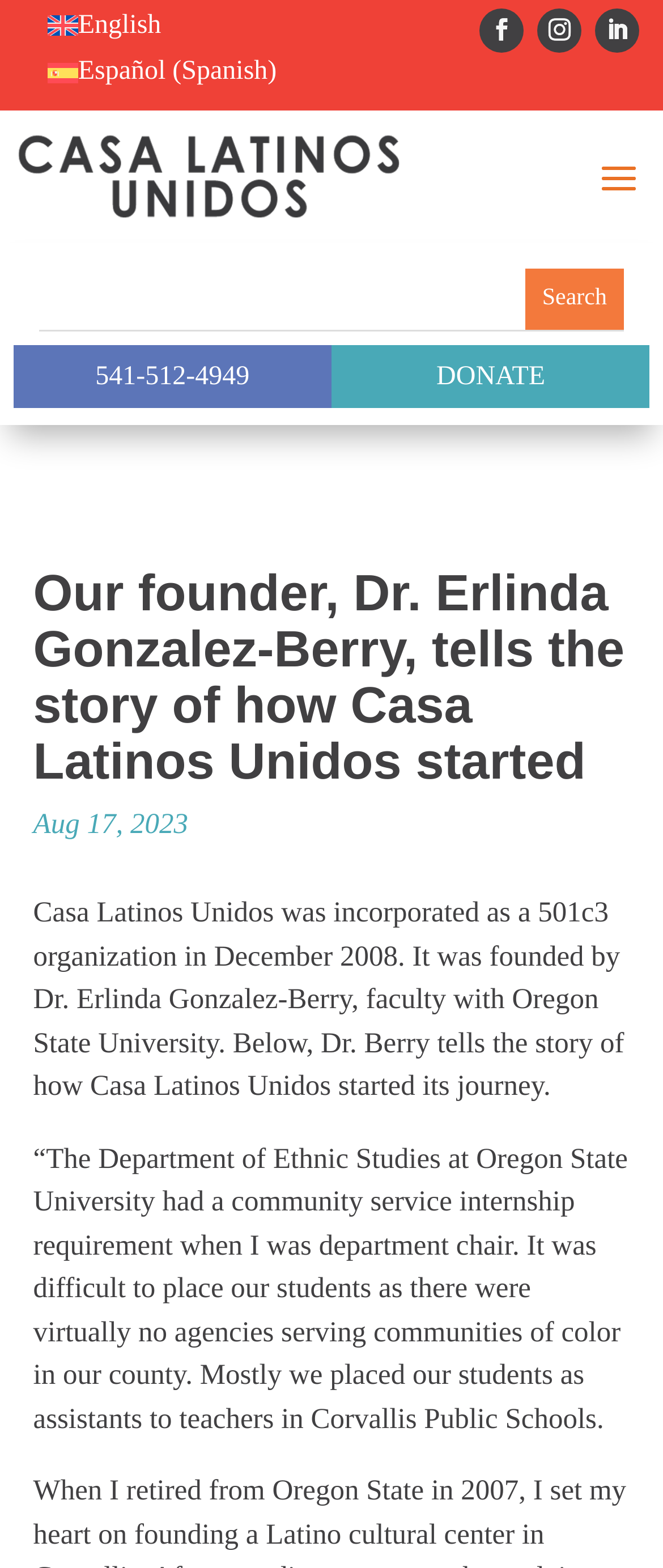Who founded Casa Latinos Unidos?
Please provide a single word or phrase answer based on the image.

Dr. Erlinda Gonzalez-Berry